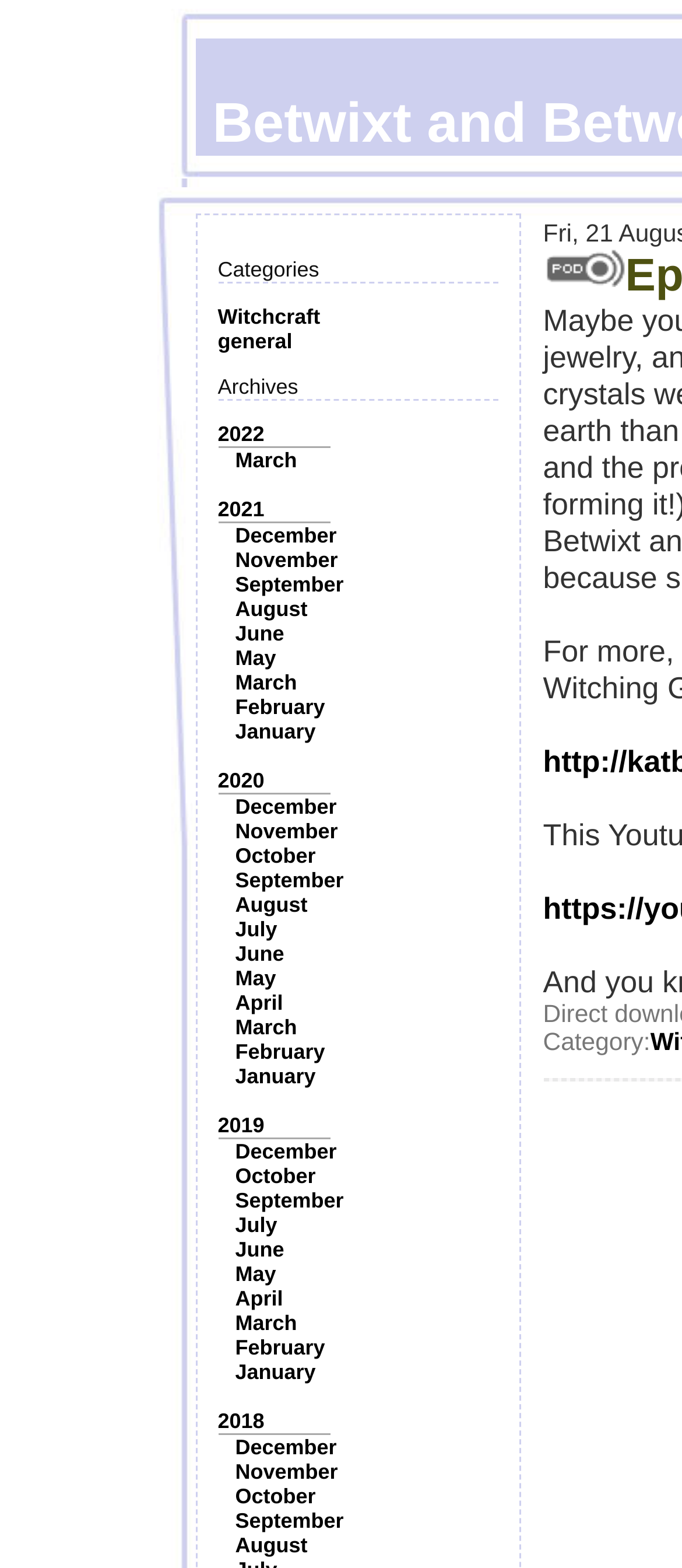Give a one-word or short-phrase answer to the following question: 
How many links are there under the 'Archives' section?

12